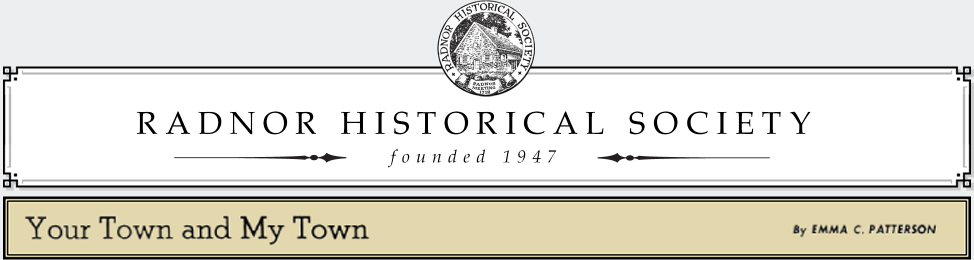In what year was the Radnor Historical Society established?
Using the image provided, answer with just one word or phrase.

1947